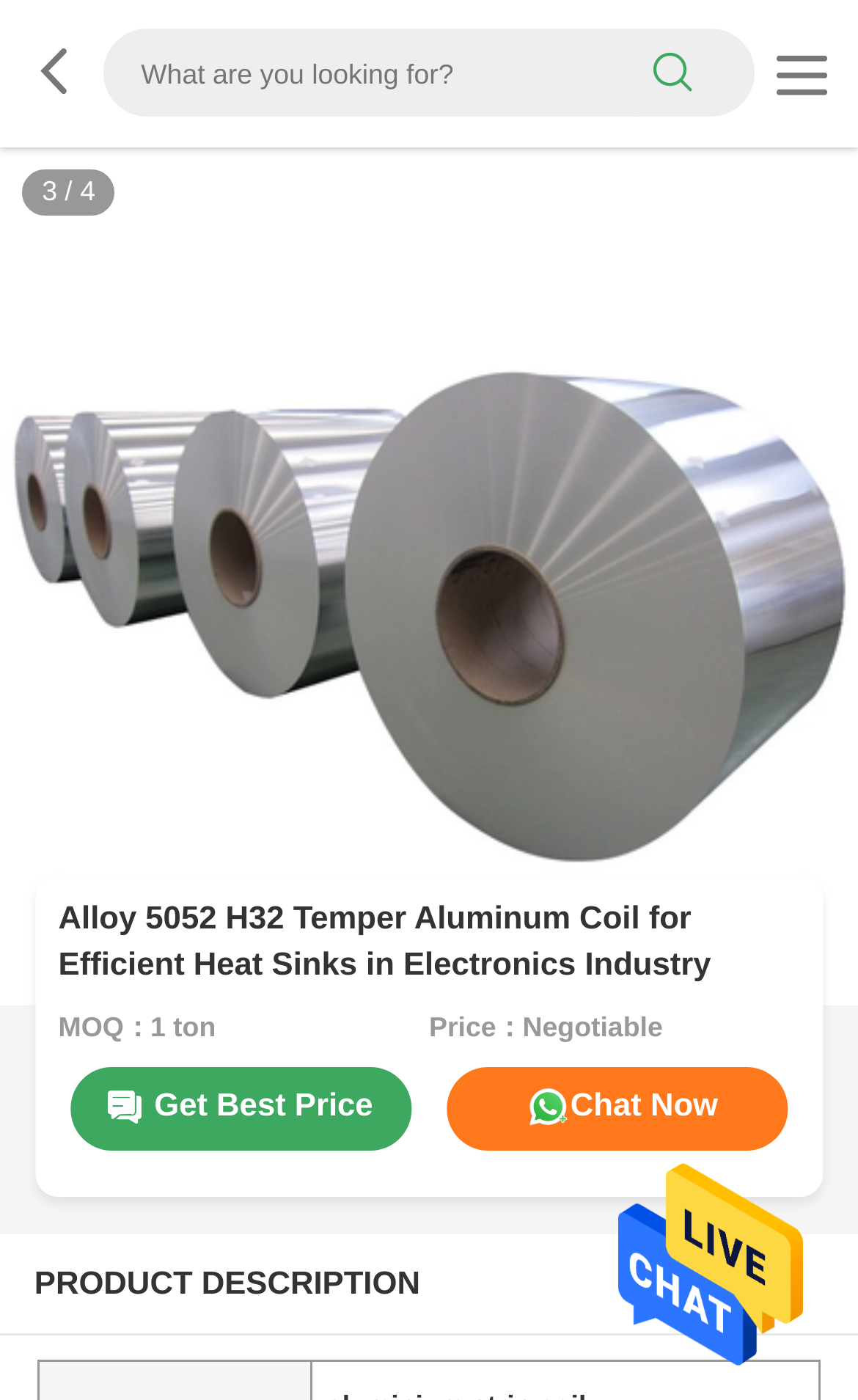Bounding box coordinates are specified in the format (top-left x, top-left y, bottom-right x, bottom-right y). All values are floating point numbers bounded between 0 and 1. Please provide the bounding box coordinate of the region this sentence describes: Menu

None